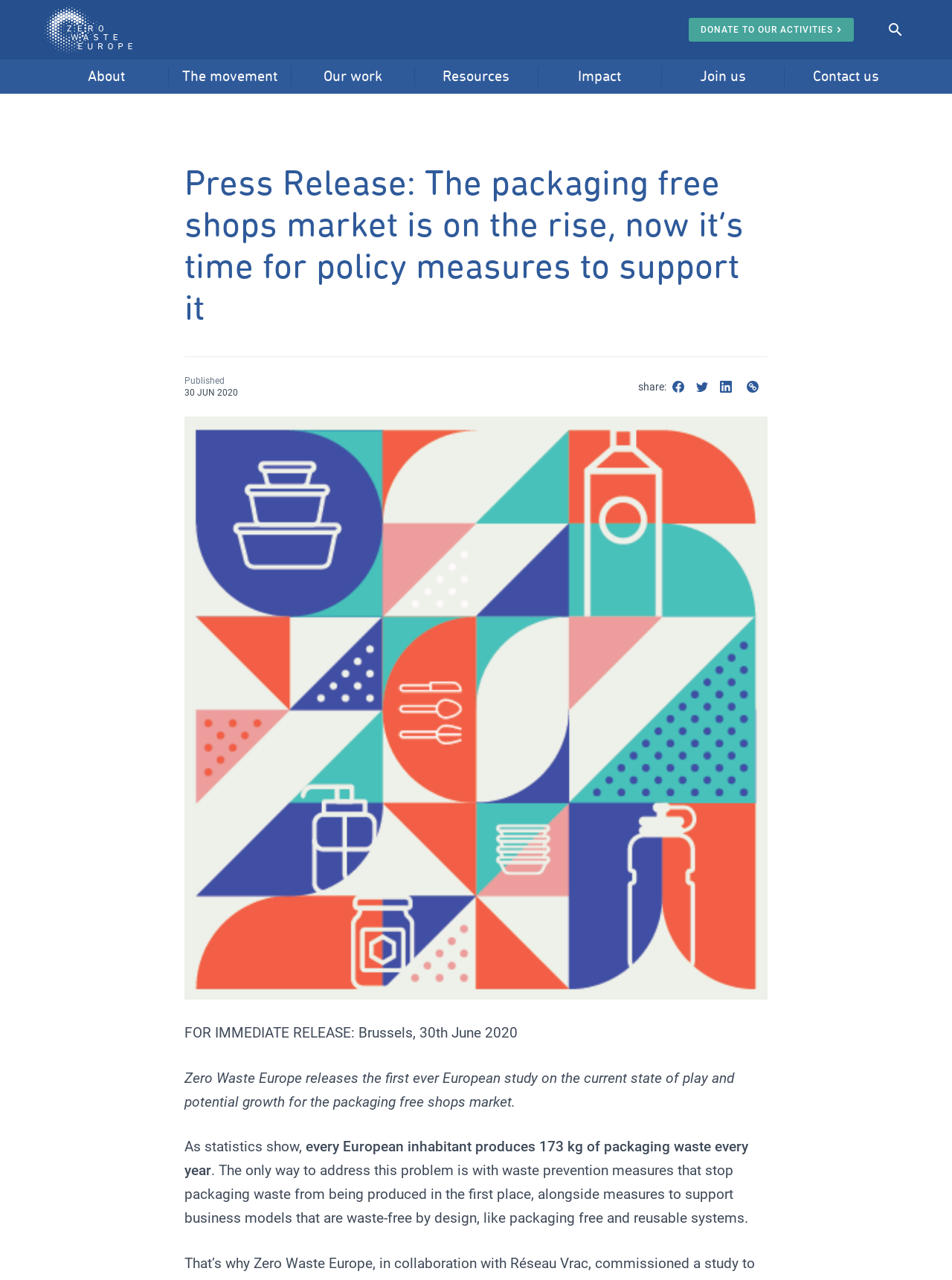Please find the bounding box coordinates of the element that you should click to achieve the following instruction: "Share on Facebook". The coordinates should be presented as four float numbers between 0 and 1: [left, top, right, bottom].

[0.7, 0.293, 0.725, 0.311]